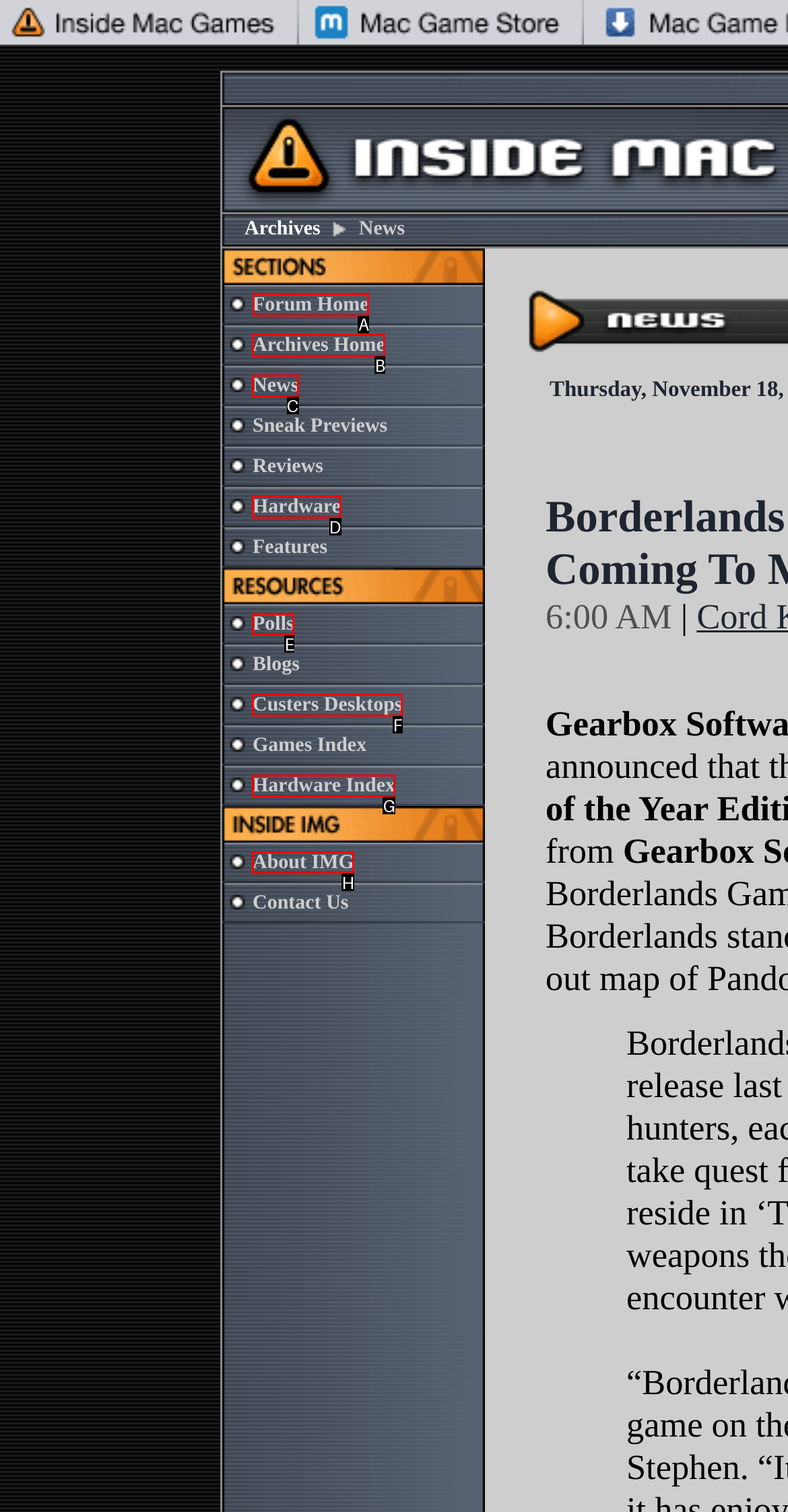Select the appropriate bounding box to fulfill the task: Go to the Forum Home page Respond with the corresponding letter from the choices provided.

A